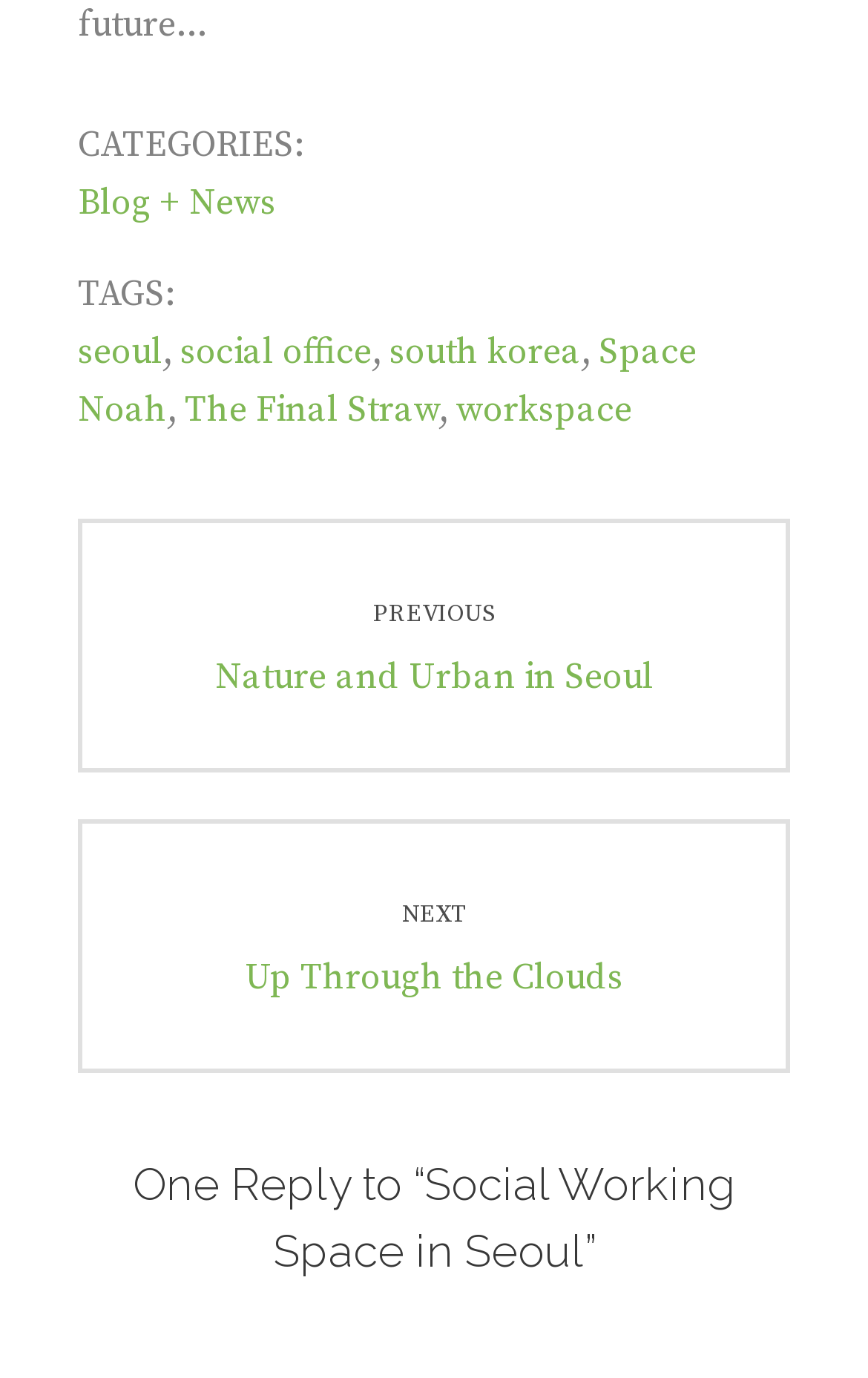Determine the bounding box for the UI element as described: "The Final Straw". The coordinates should be represented as four float numbers between 0 and 1, formatted as [left, top, right, bottom].

[0.213, 0.282, 0.505, 0.314]